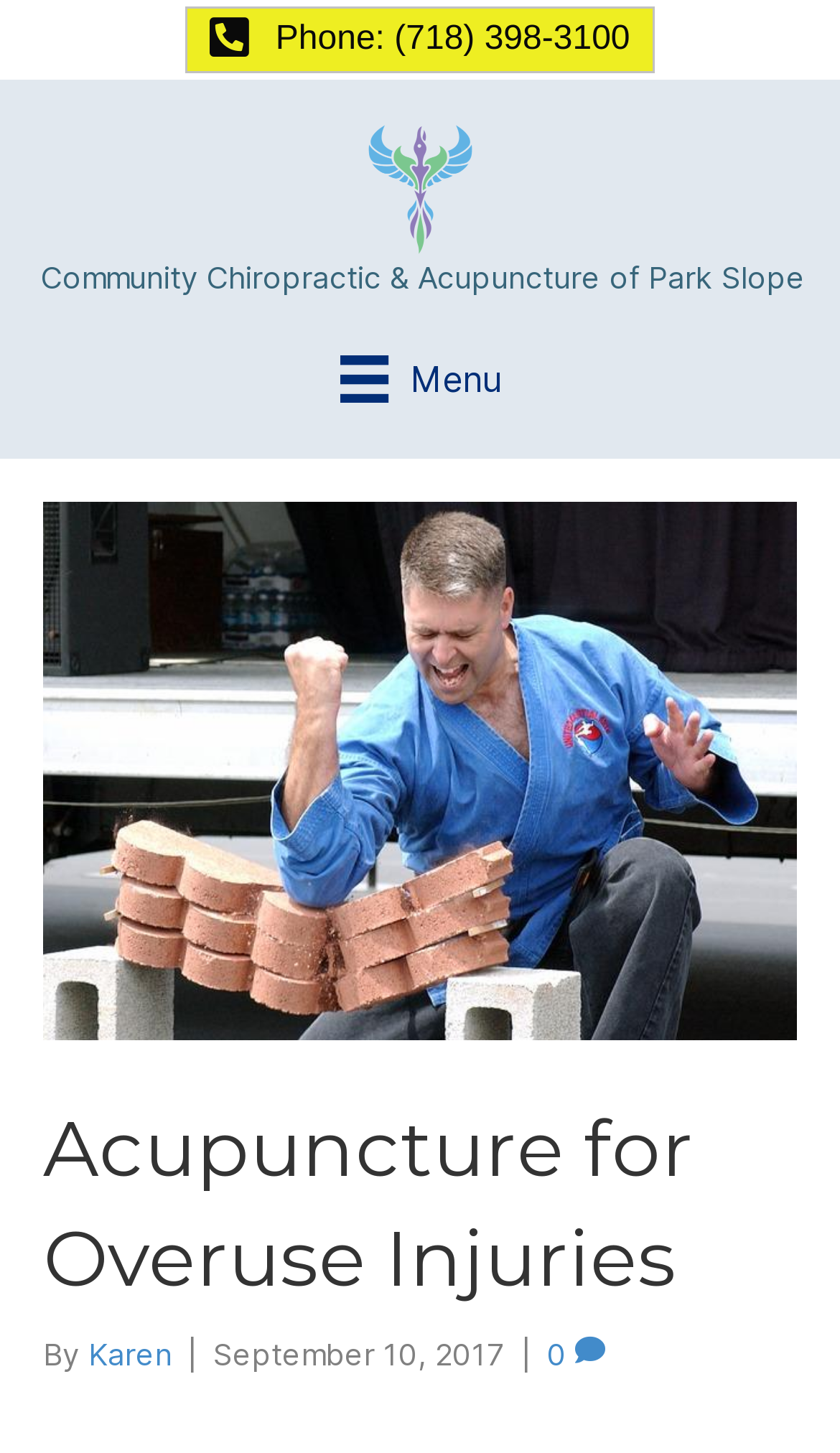What is the logo image located?
Answer with a single word or phrase by referring to the visual content.

Top center